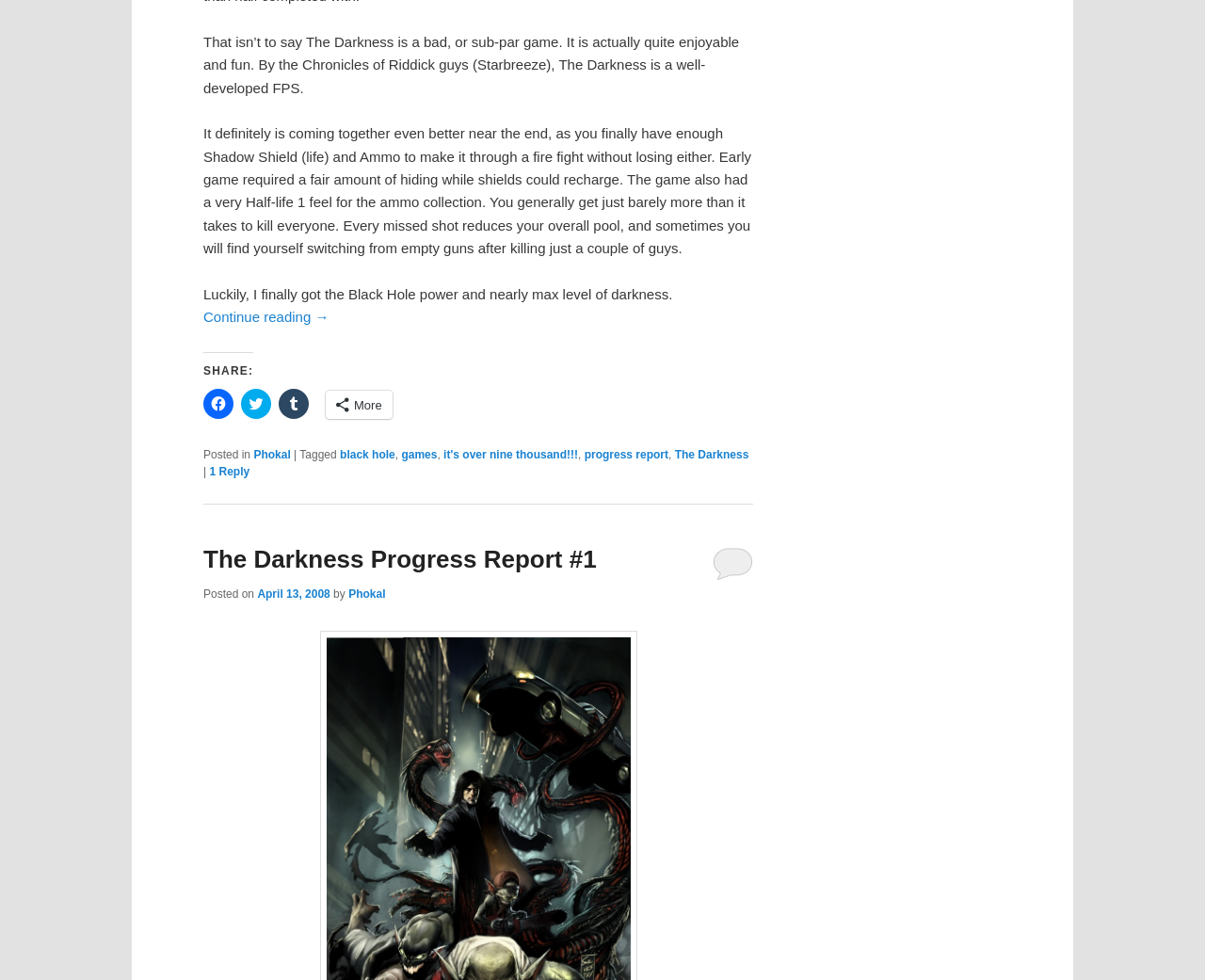Identify the bounding box coordinates for the element you need to click to achieve the following task: "Share on Facebook". The coordinates must be four float values ranging from 0 to 1, formatted as [left, top, right, bottom].

[0.169, 0.397, 0.194, 0.428]